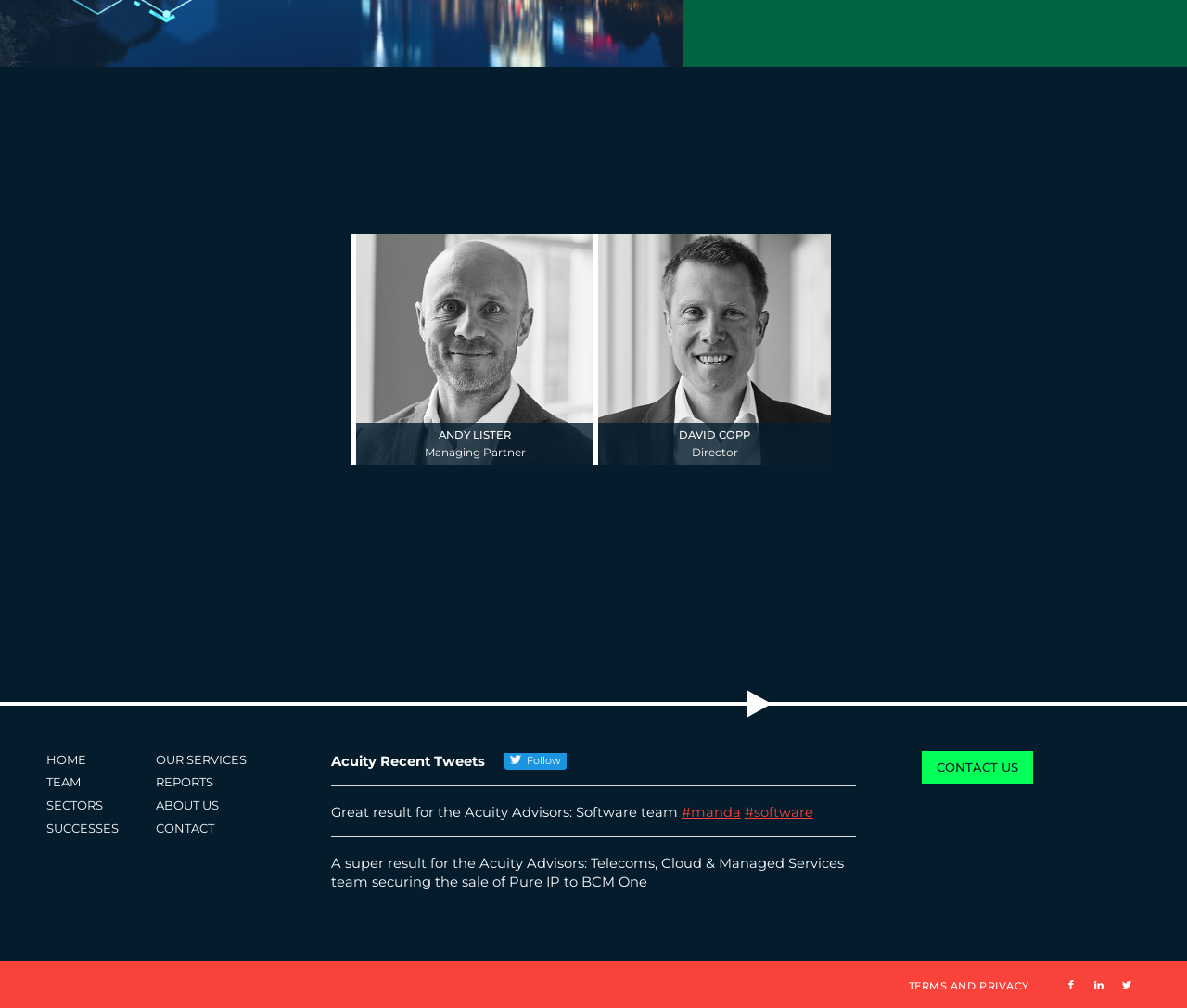What are the social media platforms linked at the bottom of the webpage?
Give a detailed response to the question by analyzing the screenshot.

The social media platforms linked at the bottom of the webpage can be found in the footer section, which includes links to Facebook, LinkedIn, and Twitter.